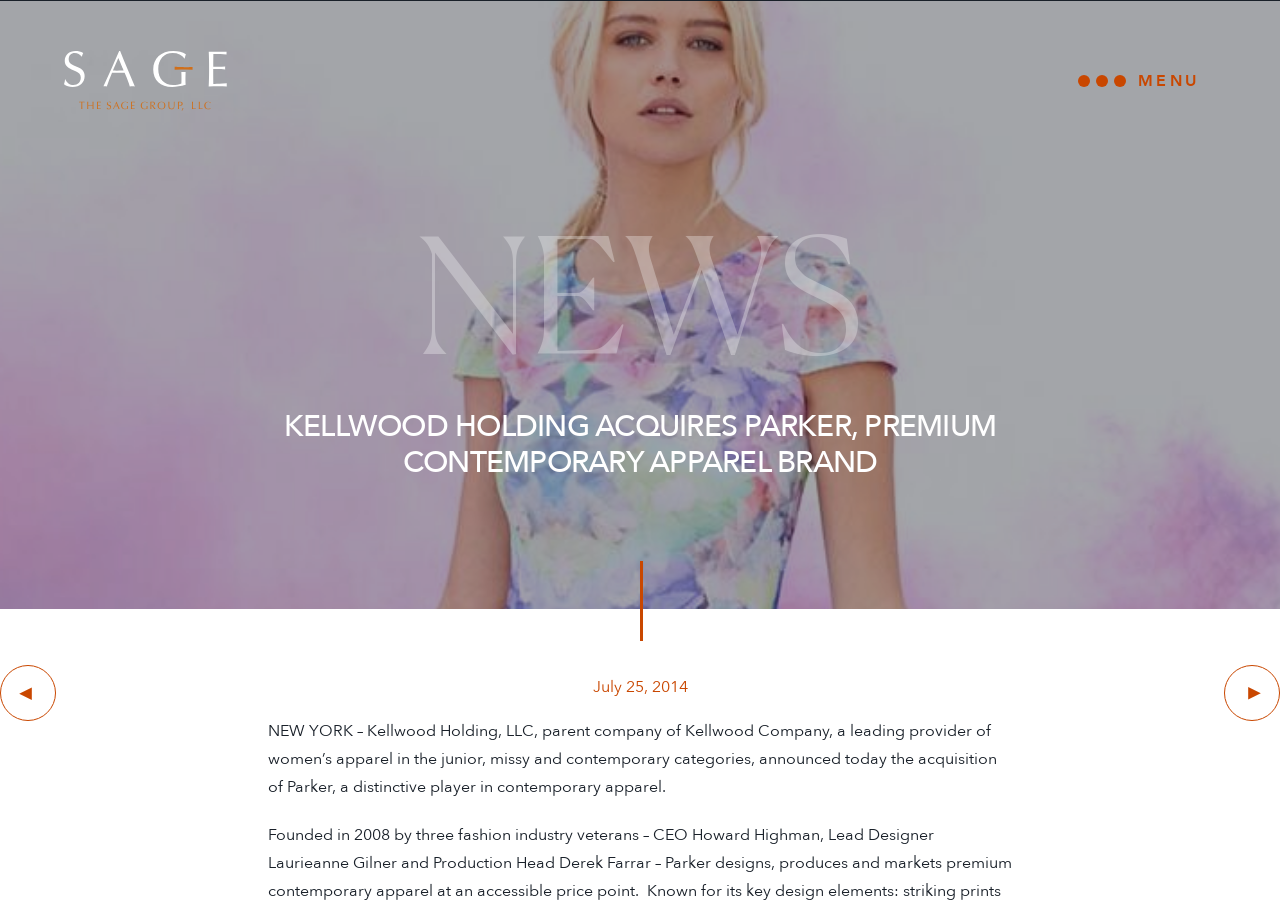Please provide a detailed answer to the question below based on the screenshot: 
What is the category of apparel that Parker is a player in?

From the webpage, we can see that the main heading mentions 'Parker, Premium Contemporary Apparel Brand', which indicates that Parker is a player in the contemporary apparel category.